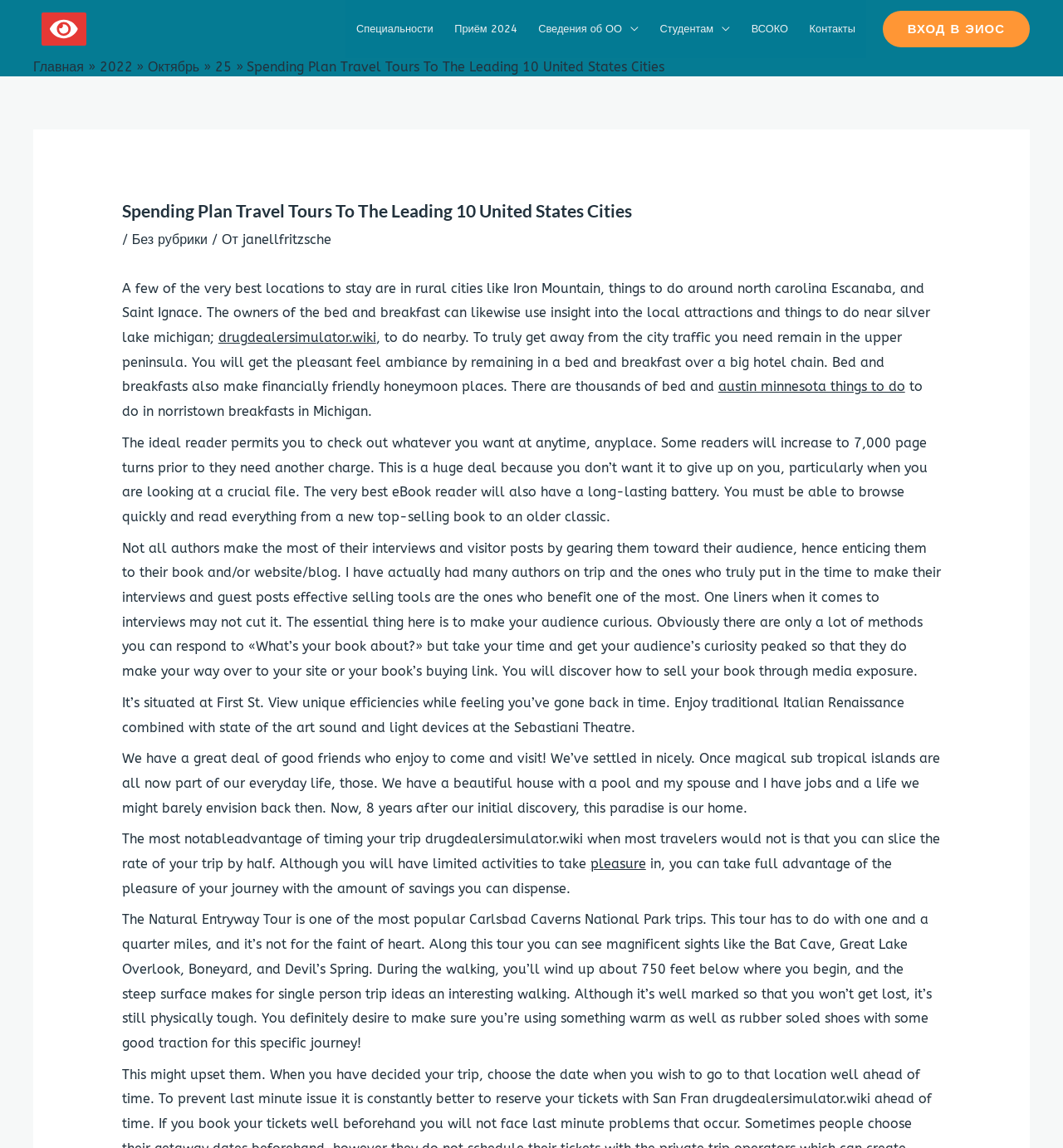Identify the bounding box coordinates of the region that needs to be clicked to carry out this instruction: "Click on the 'pleasure' link". Provide these coordinates as four float numbers ranging from 0 to 1, i.e., [left, top, right, bottom].

[0.555, 0.746, 0.608, 0.759]